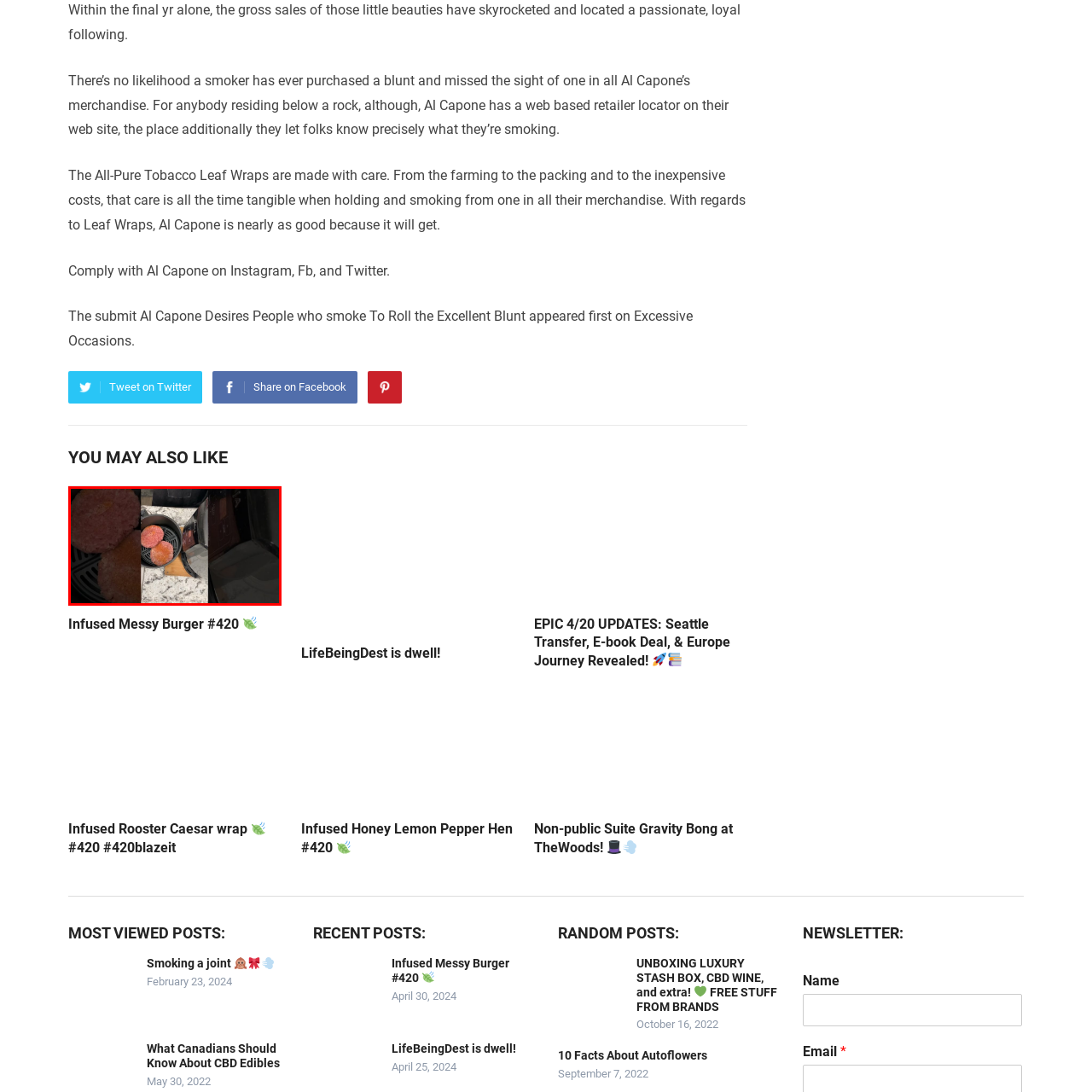Are the burger patties cooked?
Examine the image inside the red bounding box and give an in-depth answer to the question, using the visual evidence provided.

The caption explicitly states that the burger patties are 'uncooked', and their 'raw pinkish hue' is typical of fresh meat, indicating that they have not been cooked yet.